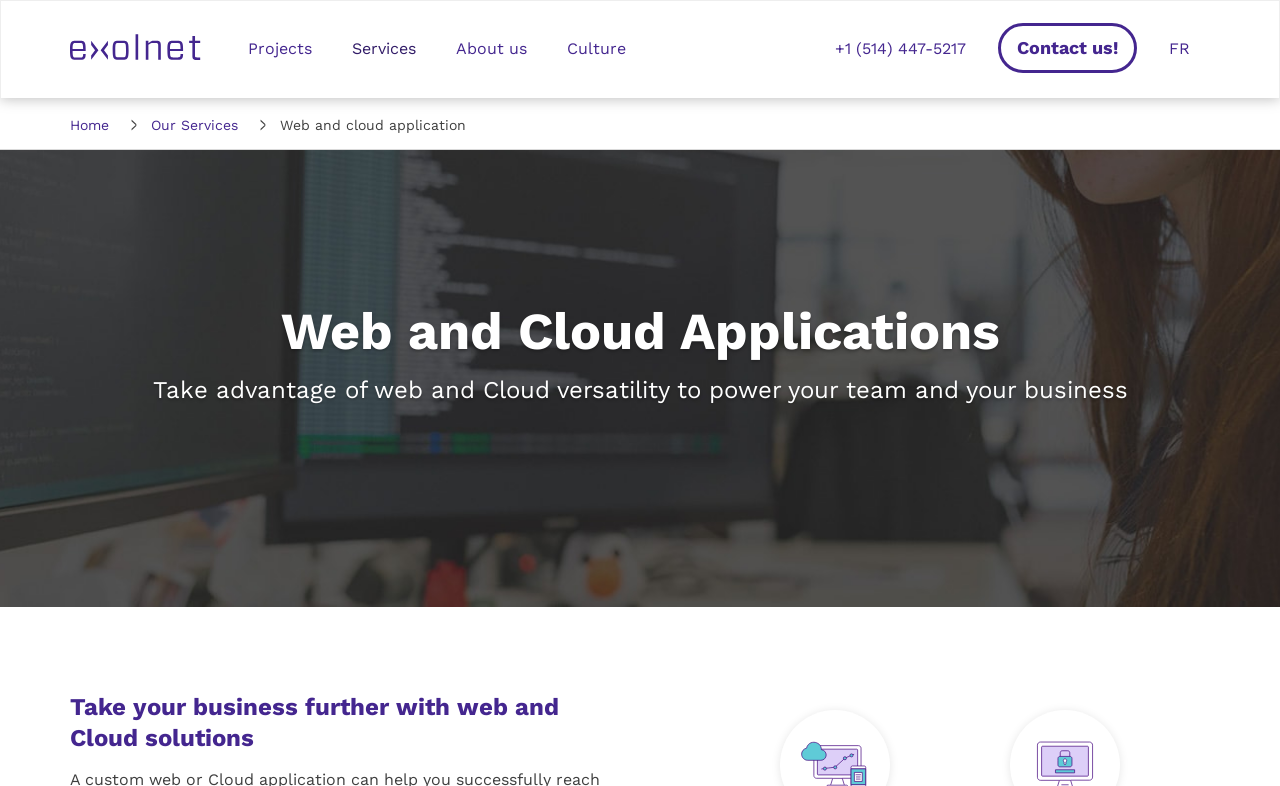What is the text of the webpage's headline?

Web and Cloud Applications